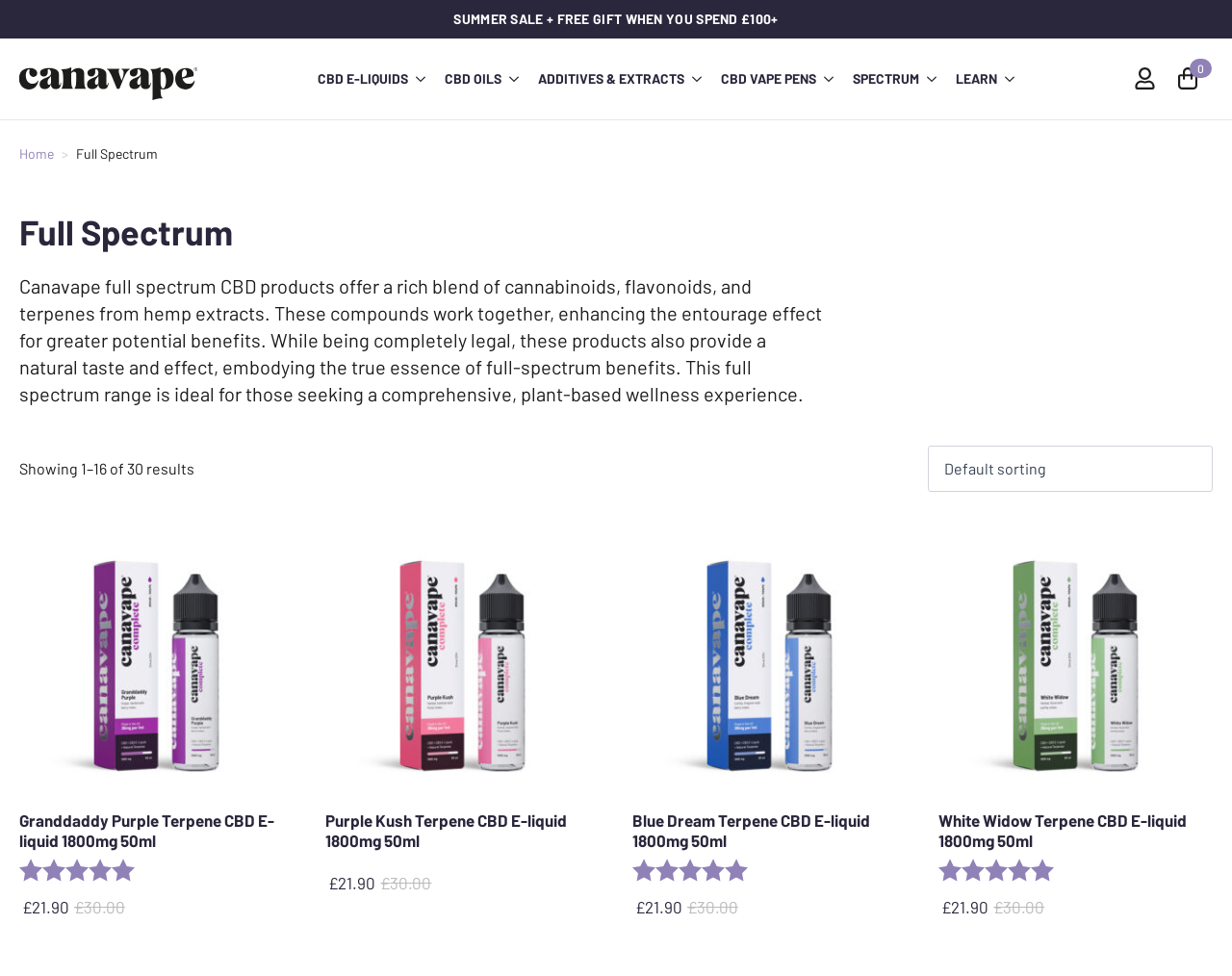Calculate the bounding box coordinates for the UI element based on the following description: "CBD E-liquids". Ensure the coordinates are four float numbers between 0 and 1, i.e., [left, top, right, bottom].

[0.25, 0.064, 0.331, 0.097]